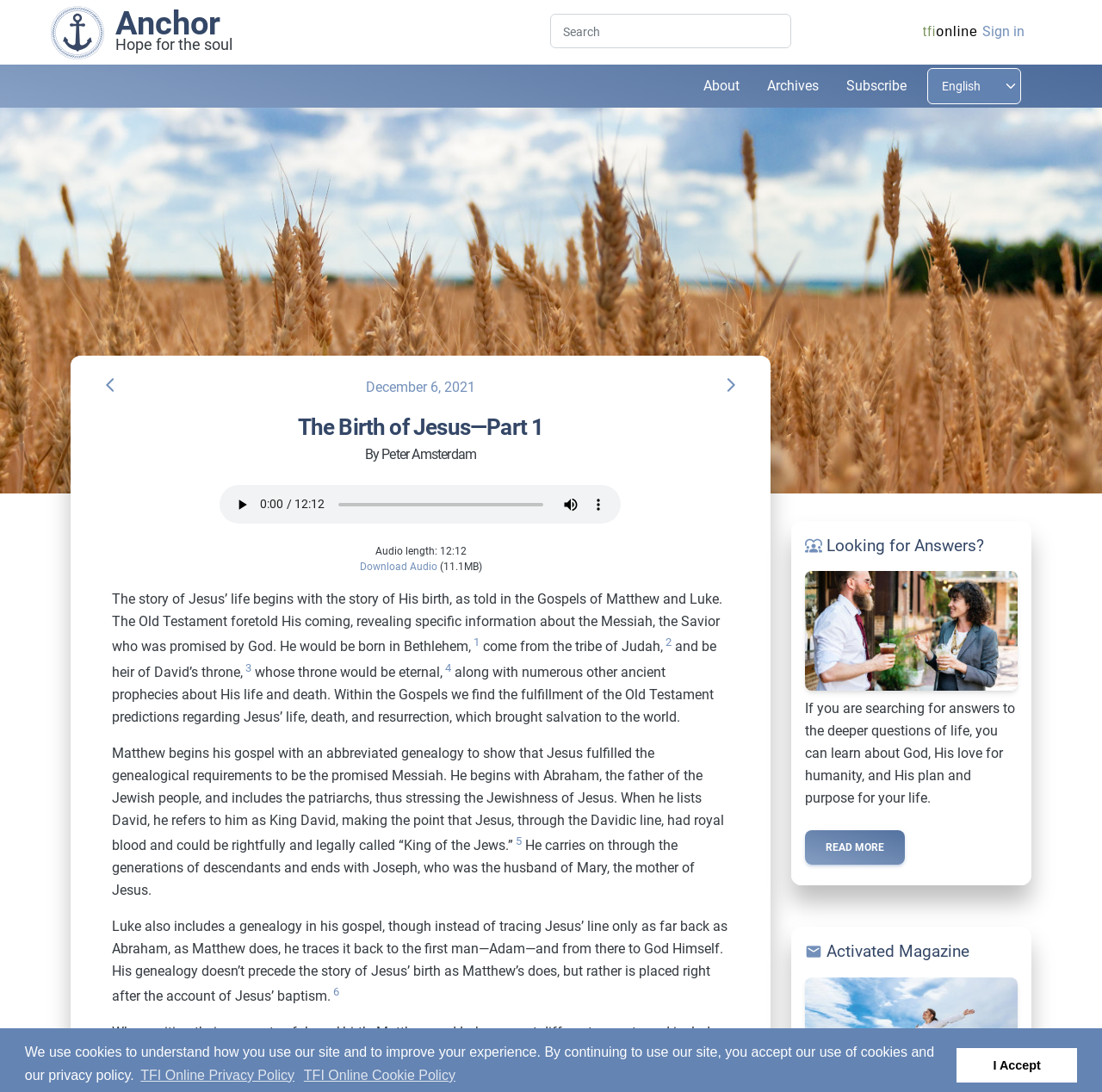Locate the bounding box coordinates of the item that should be clicked to fulfill the instruction: "Enter your Email Address".

None